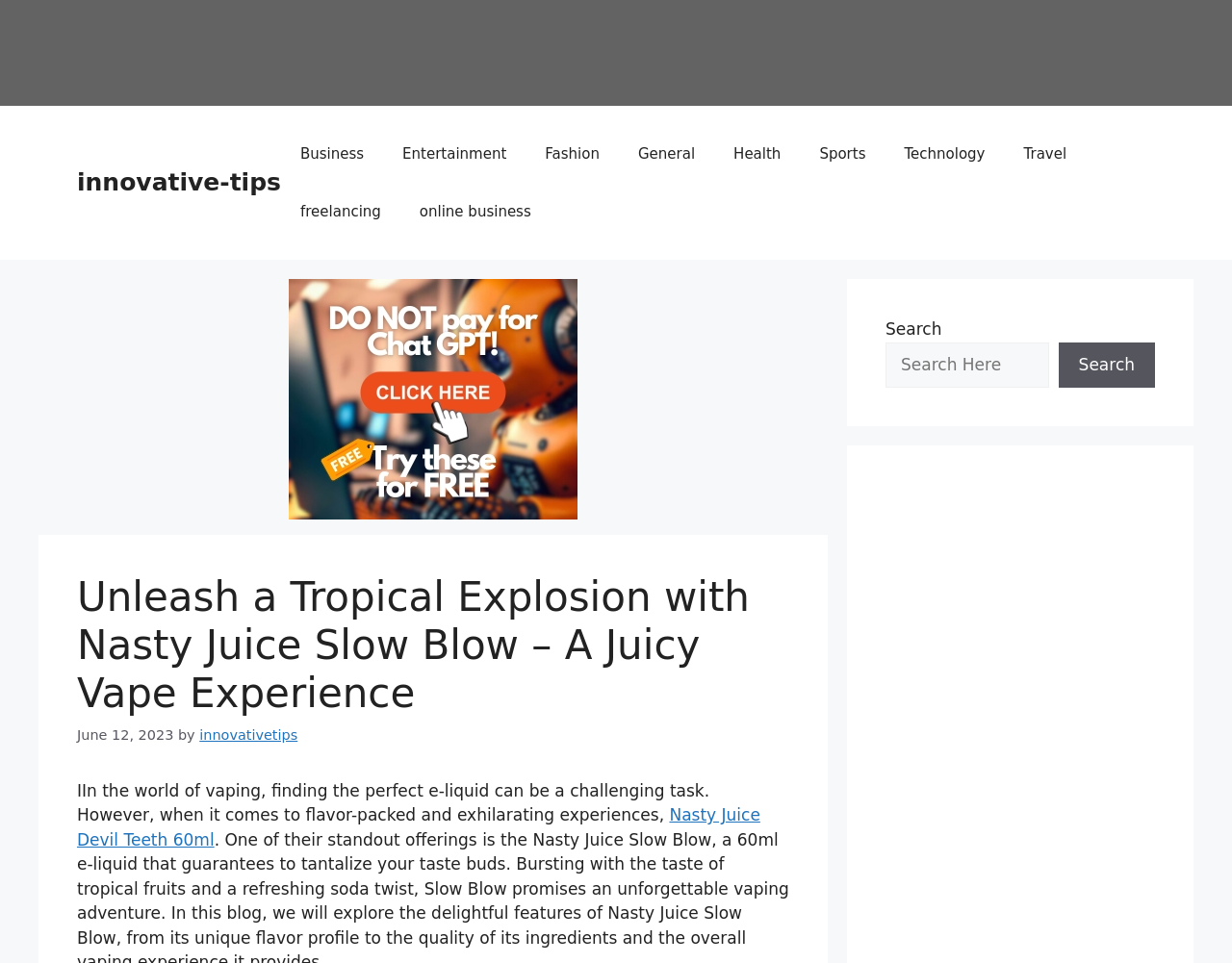Please identify the primary heading of the webpage and give its text content.

Unleash a Tropical Explosion with Nasty Juice Slow Blow – A Juicy Vape Experience